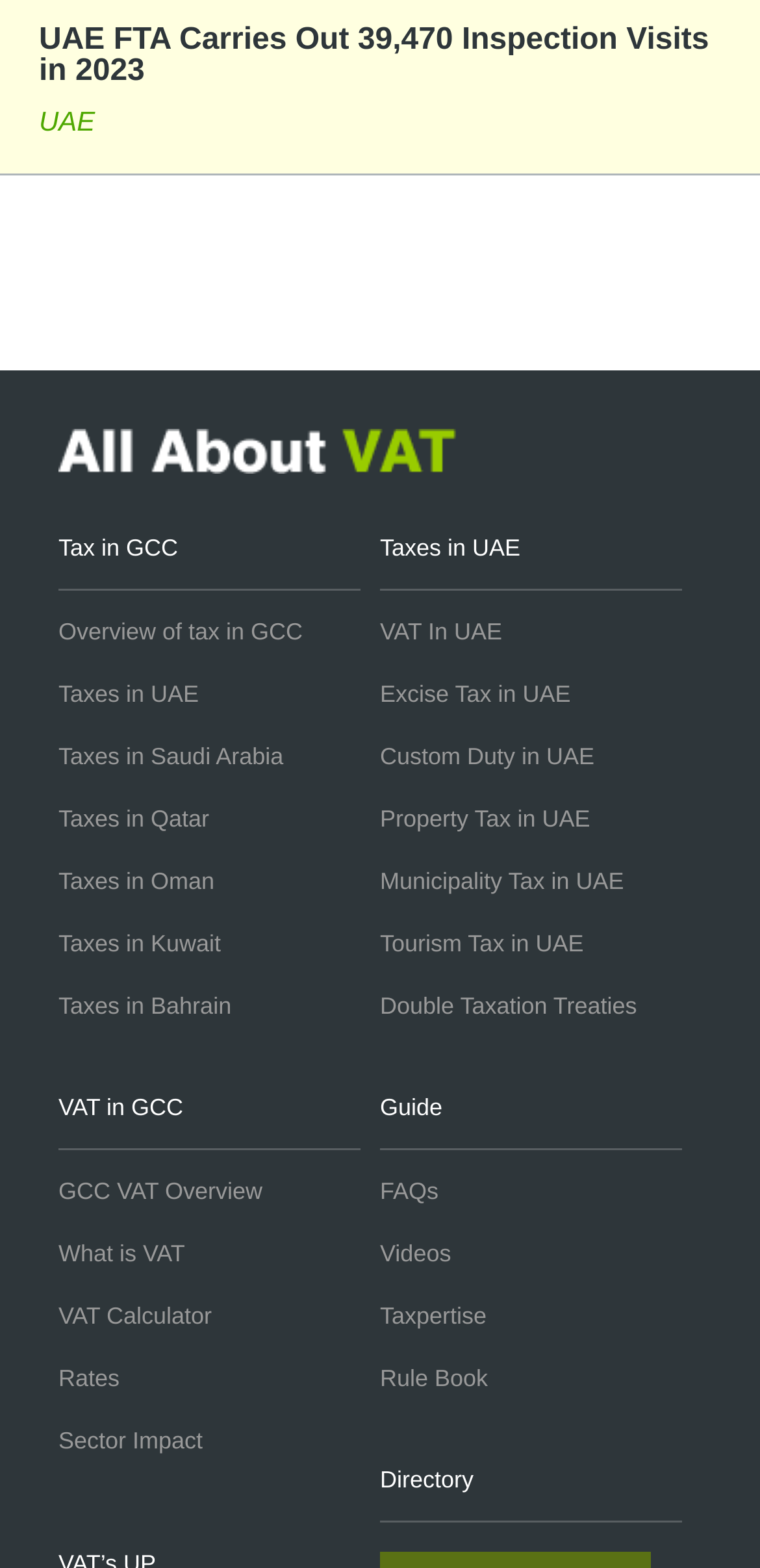Provide the bounding box coordinates of the HTML element described by the text: "Overview of tax in GCC". The coordinates should be in the format [left, top, right, bottom] with values between 0 and 1.

[0.077, 0.383, 0.449, 0.423]